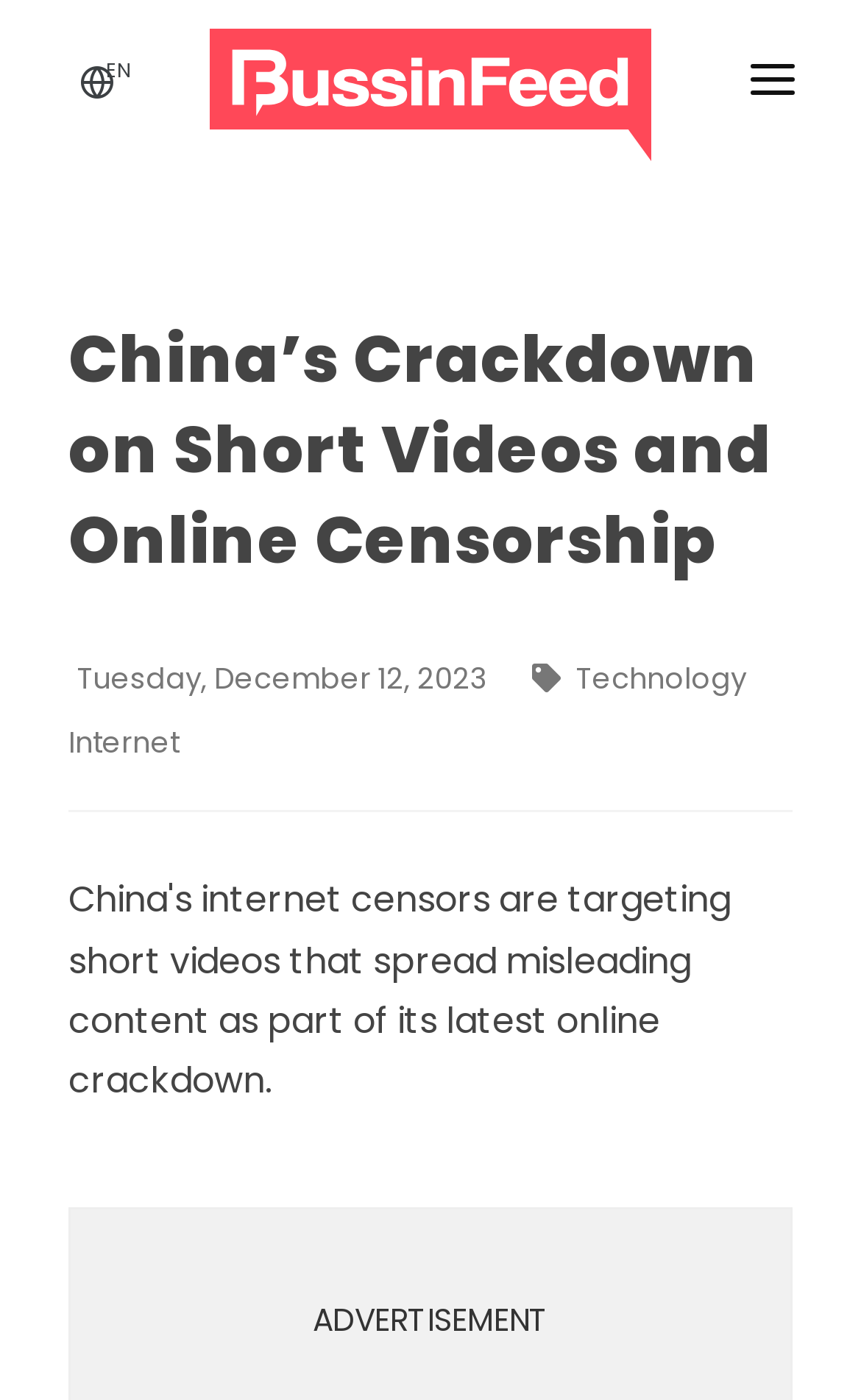Please provide a comprehensive answer to the question below using the information from the image: What is the name of the website?

The name of the website can be found in the top-left corner of the webpage, where the logo 'Logo BussinFeed.com' is located.